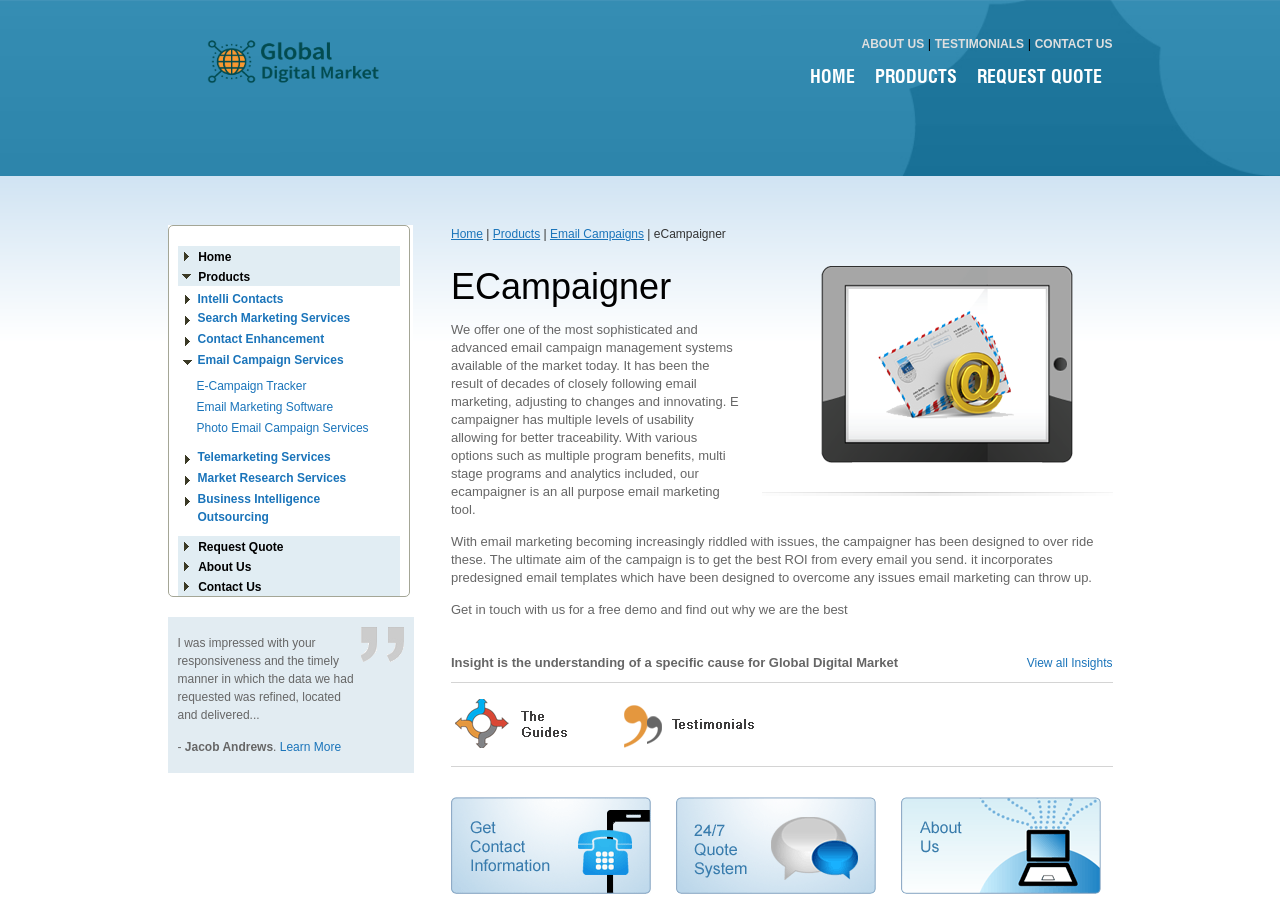Provide a thorough summary of the webpage.

The webpage is about Global Digital Market, a company that offers digital marketing services. At the top, there is a navigation menu with links to "Home", "About Us", "Testimonials", and "Contact Us". Below the navigation menu, there is a secondary menu with links to "HOME", "PRODUCTS", and "REQUEST QUOTE".

On the left side of the page, there is a list of links to various services offered by the company, including "Intelli Contacts", "Search Marketing Services", "Contact Enhancement", "Email Campaign Services", "E-Campaign Tracker", "Email Marketing Software", "Photo Email Campaign Services", "Telemarketing Services", "Market Research Services", and "Business Intelligence Outsourcing". Each link has an arrow icon next to it.

In the center of the page, there is a testimonial section with a quote from a satisfied customer, Jacob Andrews, and a "Learn More" link. Below the testimonial, there is a banner image with a heading "ECampaigner" and a description of the company's email campaign management system.

The main content of the page is divided into three sections. The first section describes the features and benefits of the ECampaigner system, including its ability to overcome issues in email marketing and provide a high return on investment. The second section is a call to action, encouraging visitors to get in touch with the company for a free demo. The third section is a brief description of the company's "Insight" service, with a link to "View all Insights".

At the bottom of the page, there is a section with three images and links to "Articles", "Testimonials", and "Contact Us". There are also three images with links to "24/7 Quote System", "About Us", and "Contact Us".